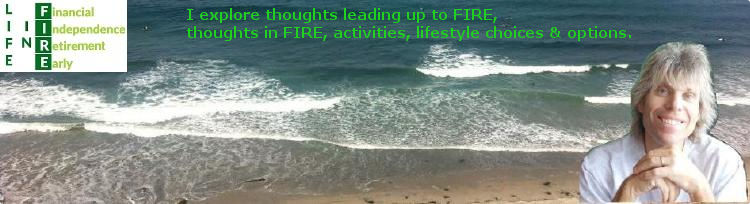Give a short answer using one word or phrase for the question:
Where is the individual positioned in the image?

Right side